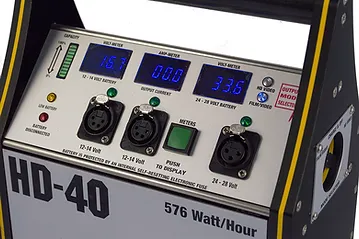Create a detailed narrative of what is happening in the image.

The image showcases the HD-40 power battery, a sophisticated and robust energy solution designed for high-capacity needs. The control panel prominently displays various metrics essential for monitoring battery performance, including two LED meters indicating simultaneous voltage and current readings. 

To the left, a capacity meter shows the battery's current charge level, while the voltage display indicates the output voltage for both the 12-14 Volt and 24-28 Volt options. The unit features multiple output ports, allowing flexibility for various applications. Notably, the HD-40 supports a capacity of 40Ah and provides a total energy output of 576 Watt/Hour, making it ideal for complex and demanding digital setups. 

Users can benefit from real-time metering and a low battery warning feature, ensuring that power usage can be closely monitored and maintained for optimal performance during critical tasks.